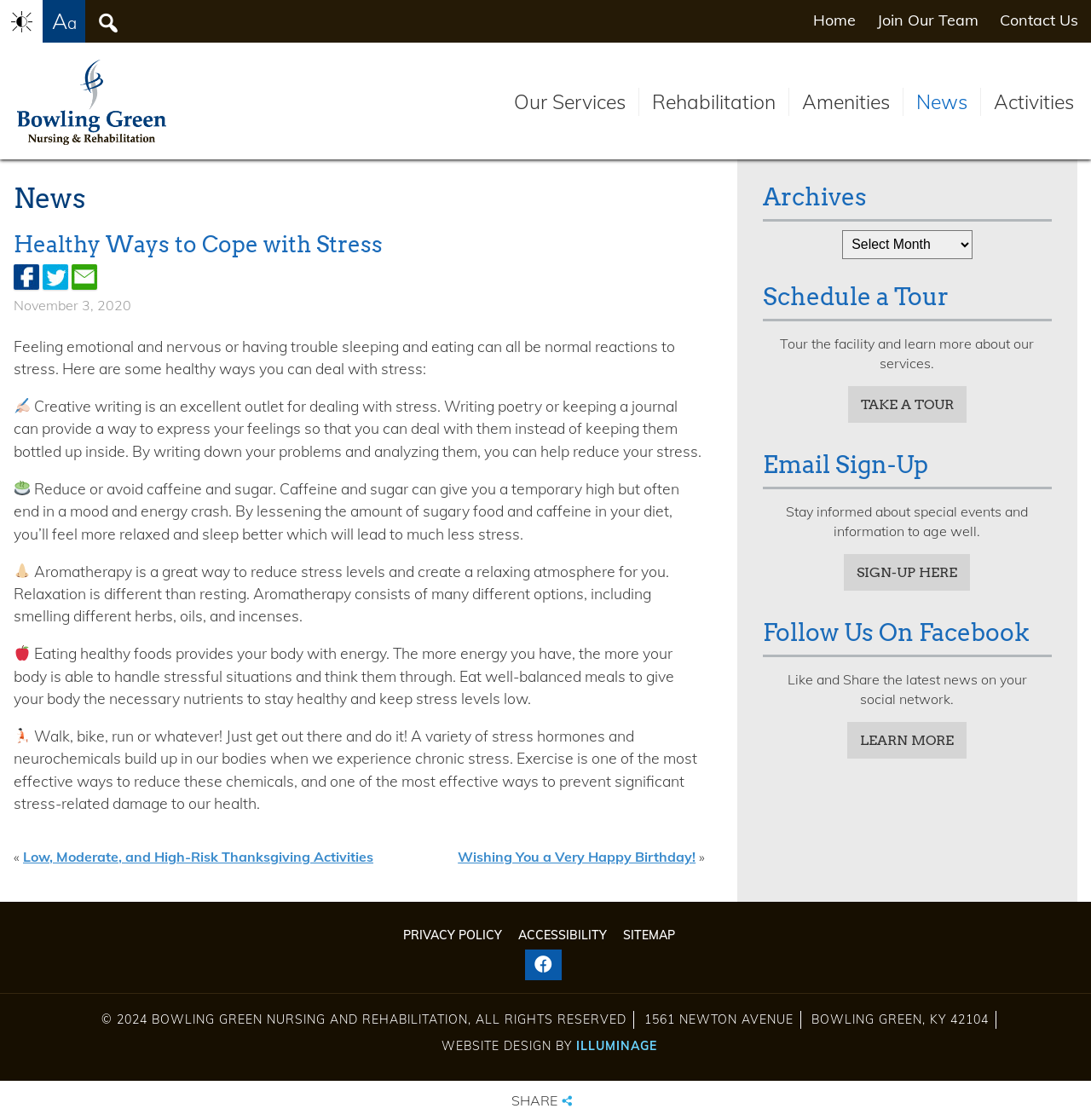Identify the bounding box coordinates for the element that needs to be clicked to fulfill this instruction: "Search for something". Provide the coordinates in the format of four float numbers between 0 and 1: [left, top, right, bottom].

[0.078, 0.0, 0.12, 0.037]